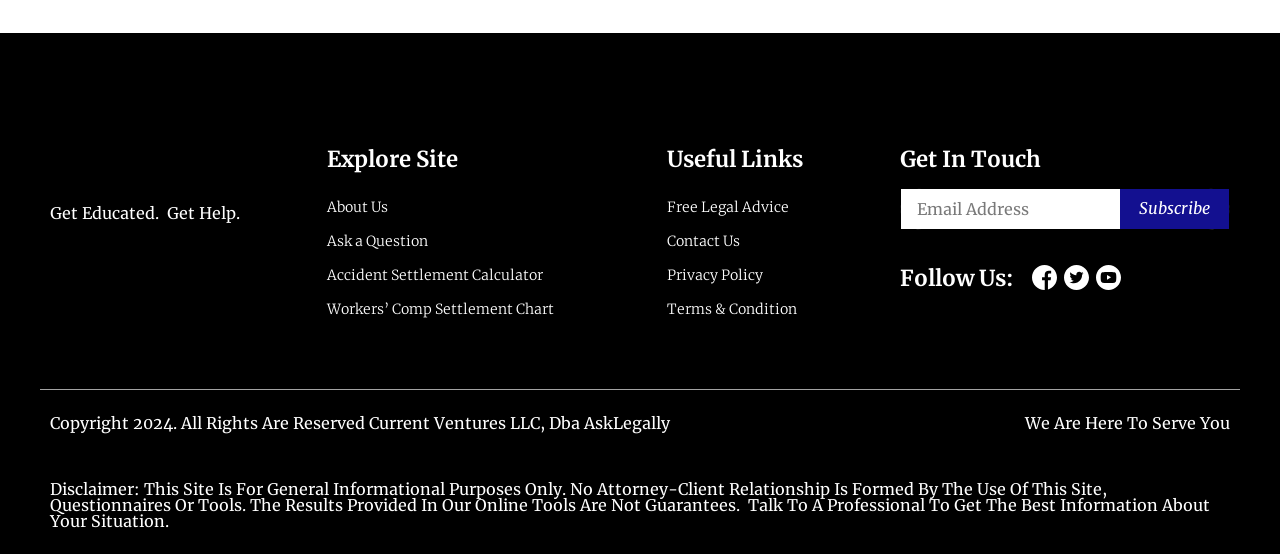Pinpoint the bounding box coordinates of the element to be clicked to execute the instruction: "Click on the 'Facebook 1' link".

[0.806, 0.478, 0.826, 0.523]